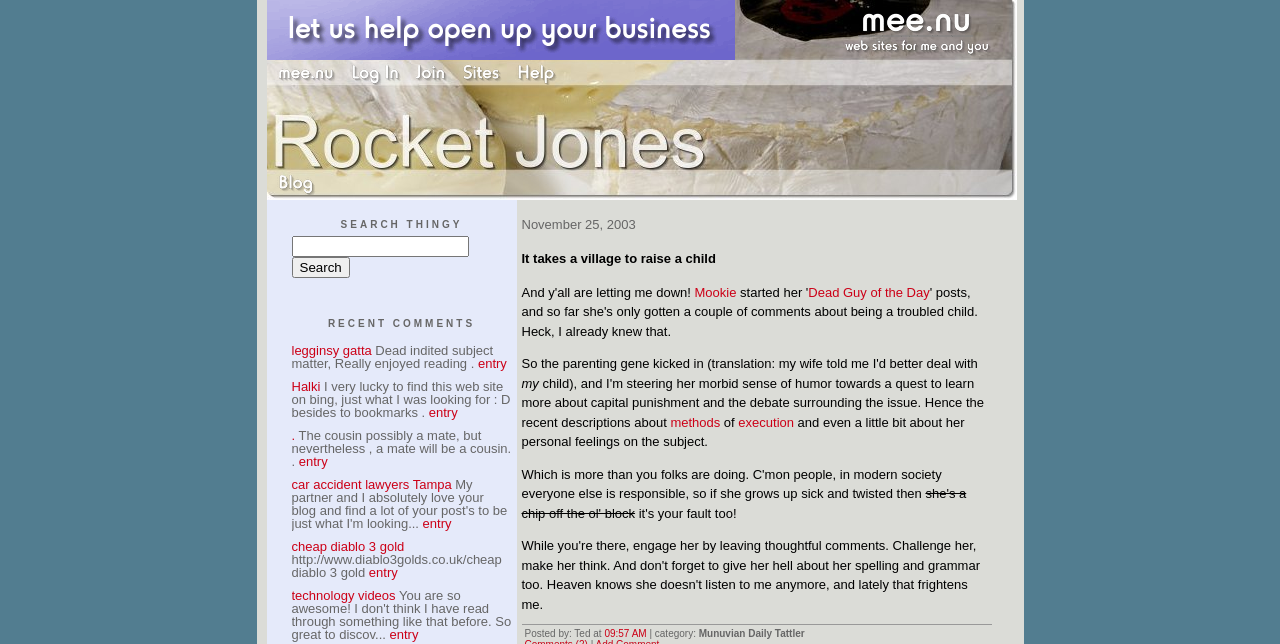Give a concise answer of one word or phrase to the question: 
How many recent comments are listed on the webpage?

9